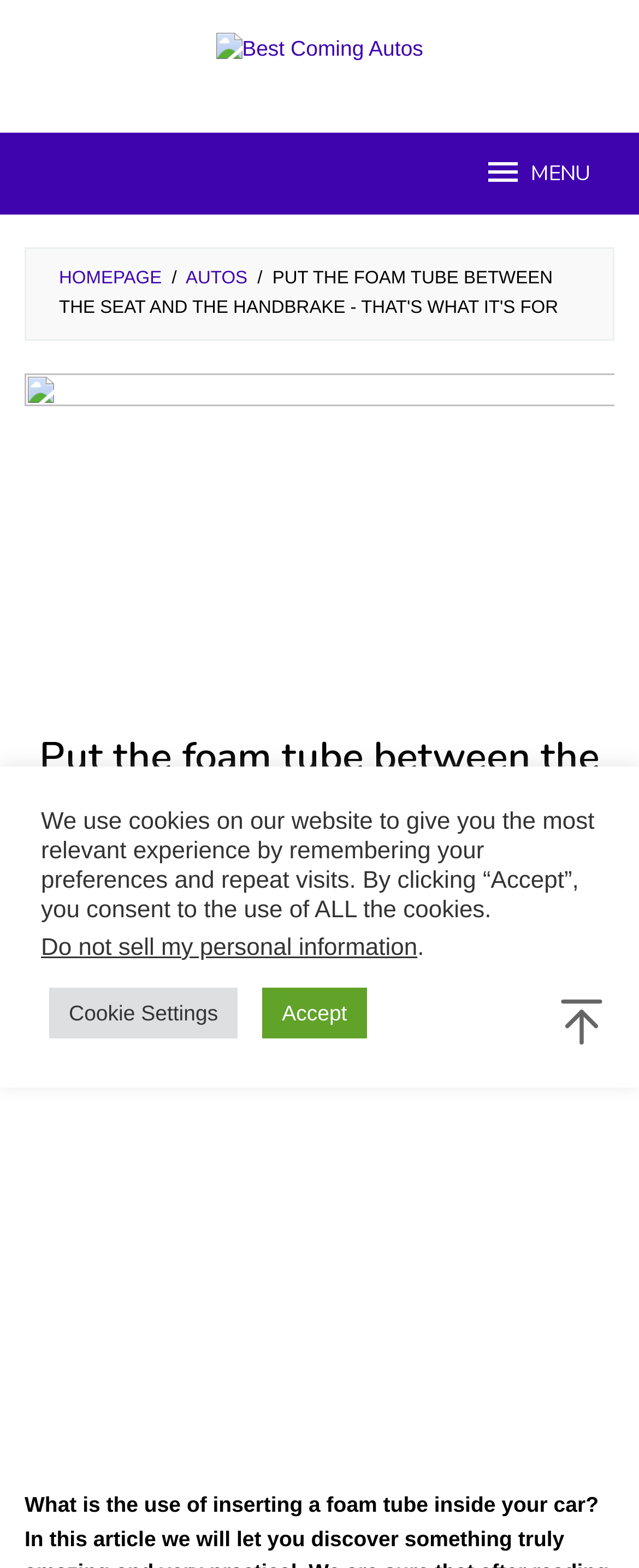Determine the bounding box coordinates for the UI element described. Format the coordinates as (top-left x, top-left y, bottom-right x, bottom-right y) and ensure all values are between 0 and 1. Element description: MENU

[0.756, 0.085, 0.923, 0.137]